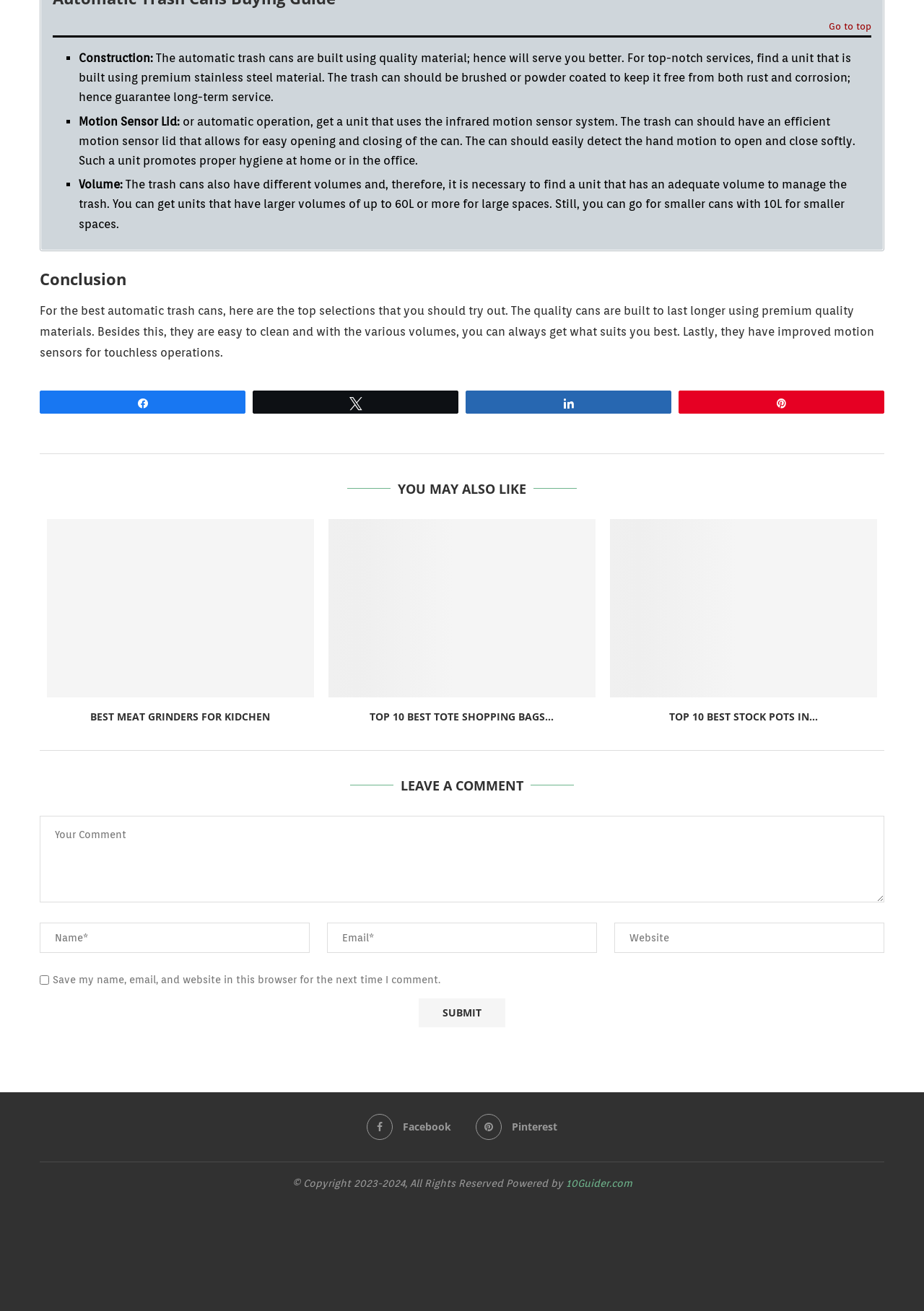What is the material recommended for automatic trash cans?
Answer briefly with a single word or phrase based on the image.

premium stainless steel